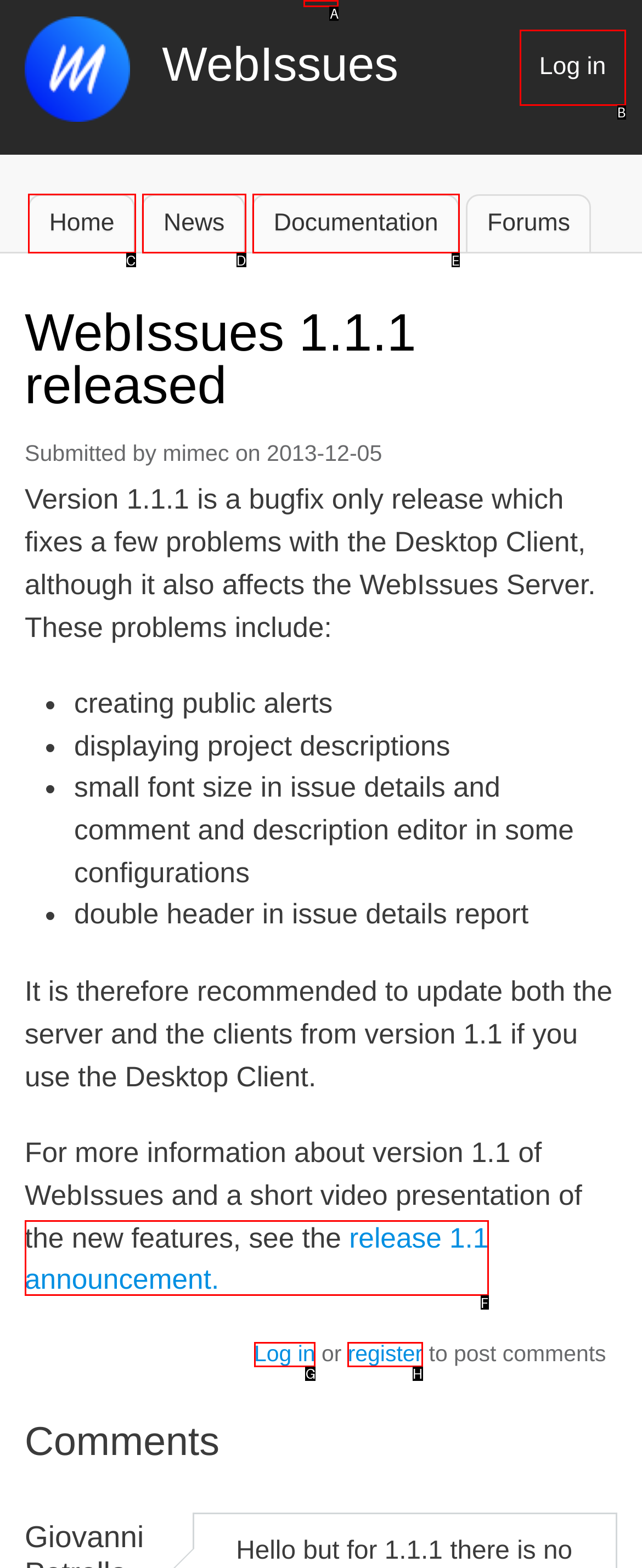Given the description: release 1.1 announcement., choose the HTML element that matches it. Indicate your answer with the letter of the option.

F